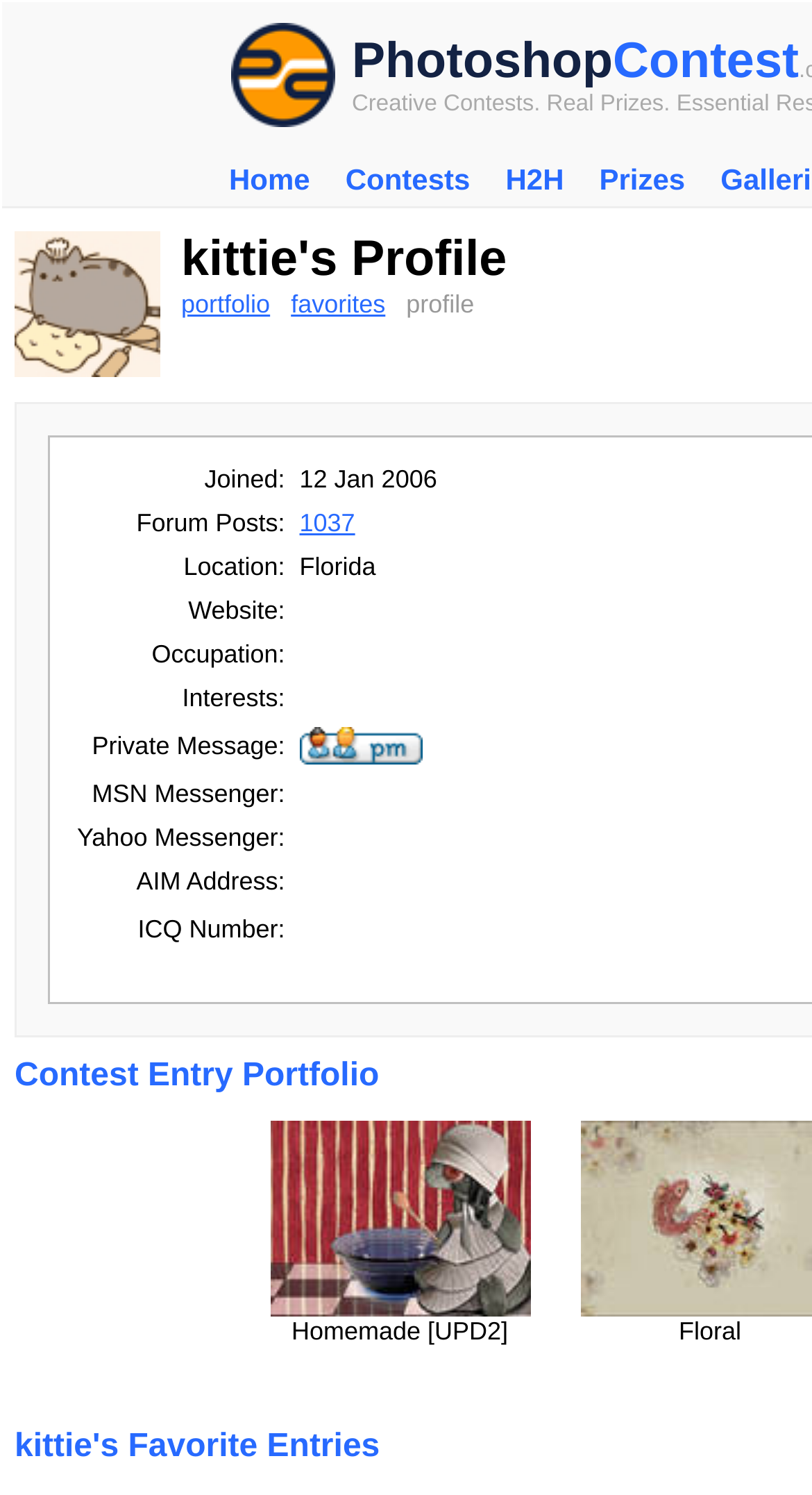Answer the following in one word or a short phrase: 
What is the username of the profile?

Not specified